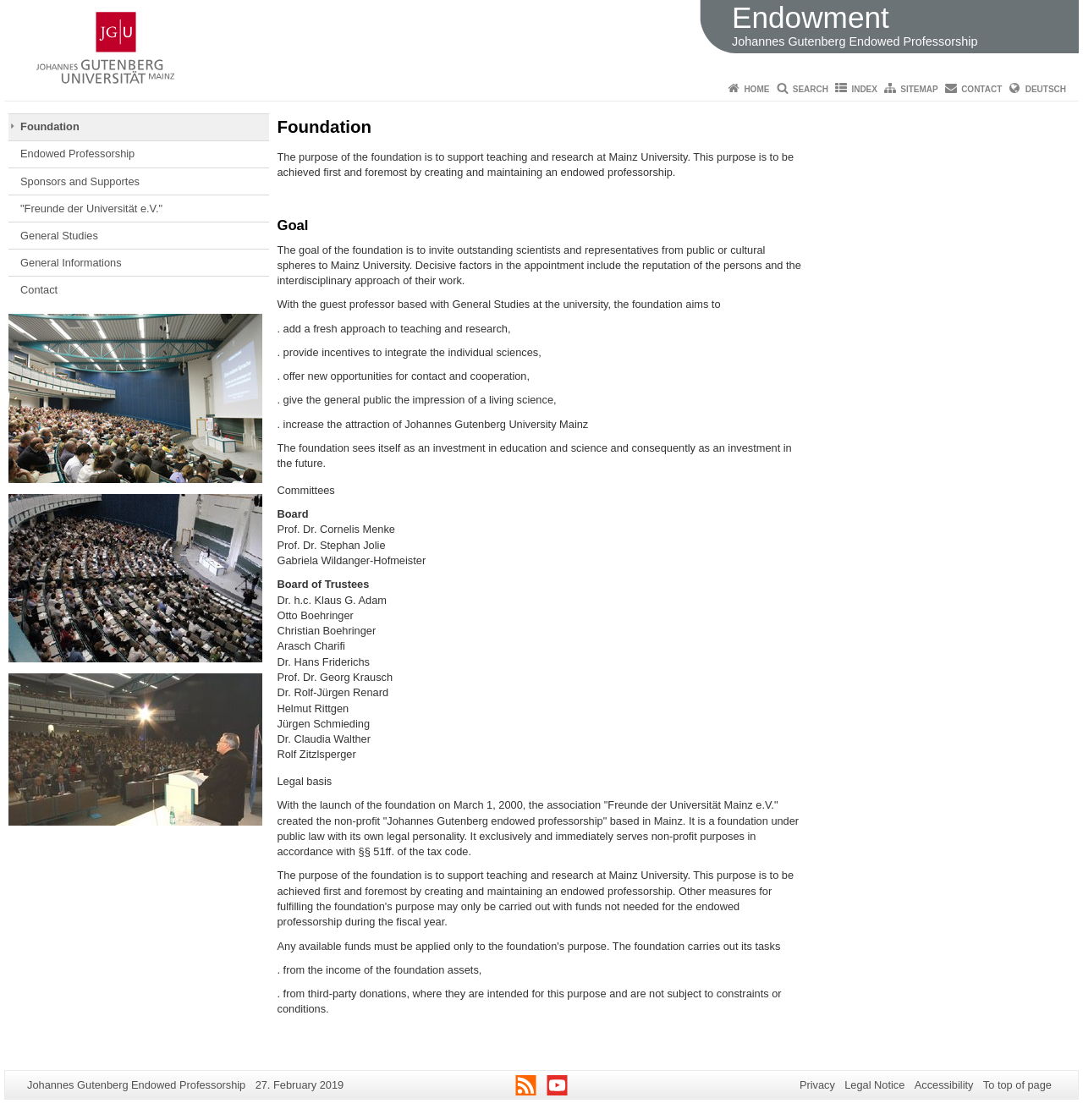Find the bounding box coordinates of the area that needs to be clicked in order to achieve the following instruction: "check the latest news". The coordinates should be specified as four float numbers between 0 and 1, i.e., [left, top, right, bottom].

None